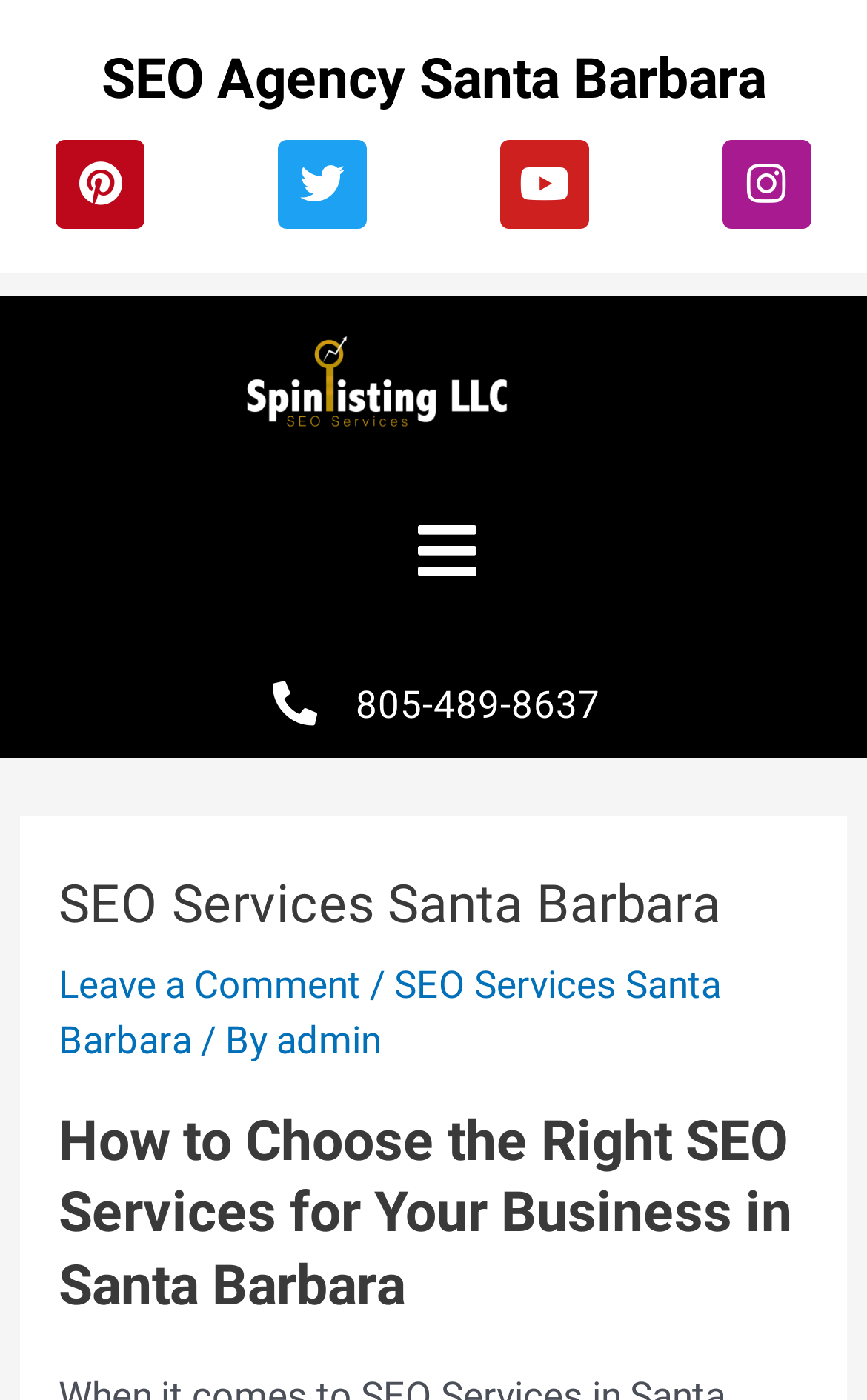Generate a thorough caption that explains the contents of the webpage.

The webpage is about SEO services in Santa Barbara, with a prominent heading "SEO Agency Santa Barbara" at the top. Below this heading, there are four social media links, namely Pinterest, Twitter, Youtube, and Instagram, aligned horizontally across the top of the page.

To the right of the social media links, there is a link "SEO Agency Santa Barbara CA" with an accompanying image. Below this link, there is a hamburger toggle menu button.

On the left side of the page, there is a phone number "805-489-8637" which serves as a link. Below this phone number, there is a section with a heading "SEO Services Santa Barbara" and a subheading "How to Choose the Right SEO Services for Your Business in Santa Barbara". This section also contains links to "Leave a Comment" and "SEO Services Santa Barbara", as well as some static text.

Overall, the webpage has a simple and organized layout, with clear headings and concise text. There are a total of 5 links to social media platforms, 4 links to other pages or sections, and 1 image on the page.